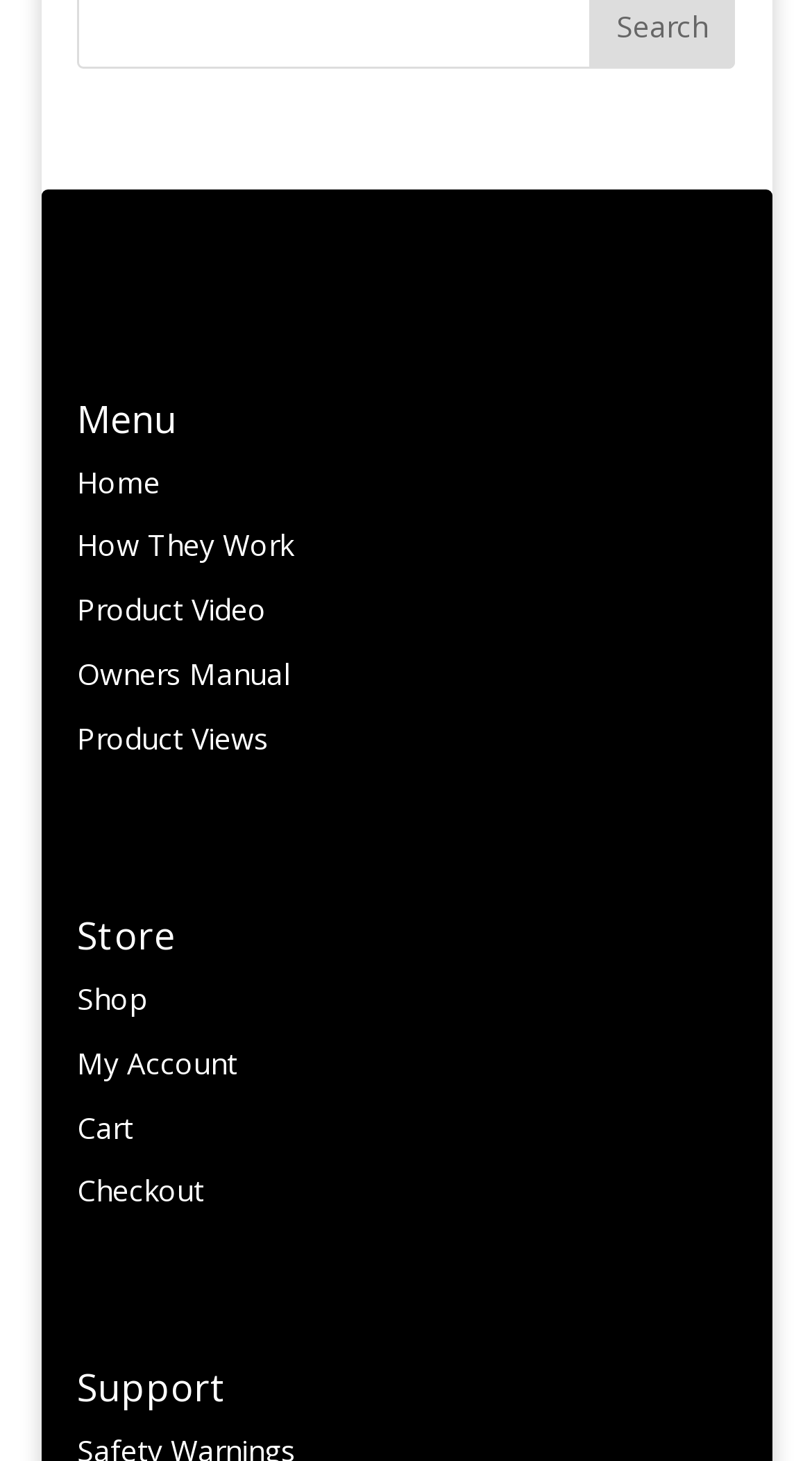Utilize the information from the image to answer the question in detail:
What is the first link in the 'Support' category?

There are no links in the 'Support' category. The 'Support' category only contains a heading element with no sub-links.